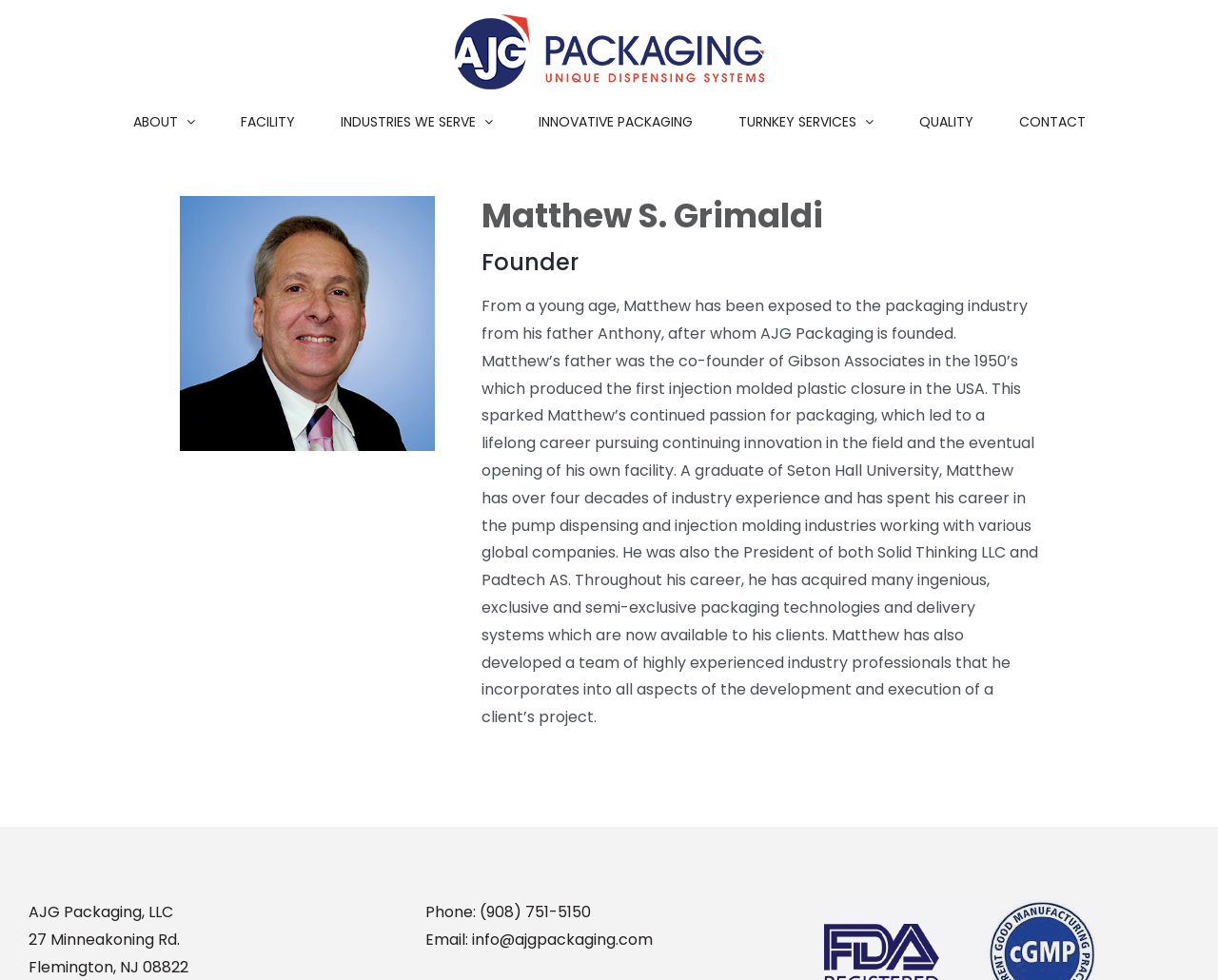Please identify the bounding box coordinates of the clickable area that will fulfill the following instruction: "Learn more about TURNKEY SERVICES". The coordinates should be in the format of four float numbers between 0 and 1, i.e., [left, top, right, bottom].

[0.606, 0.114, 0.703, 0.133]